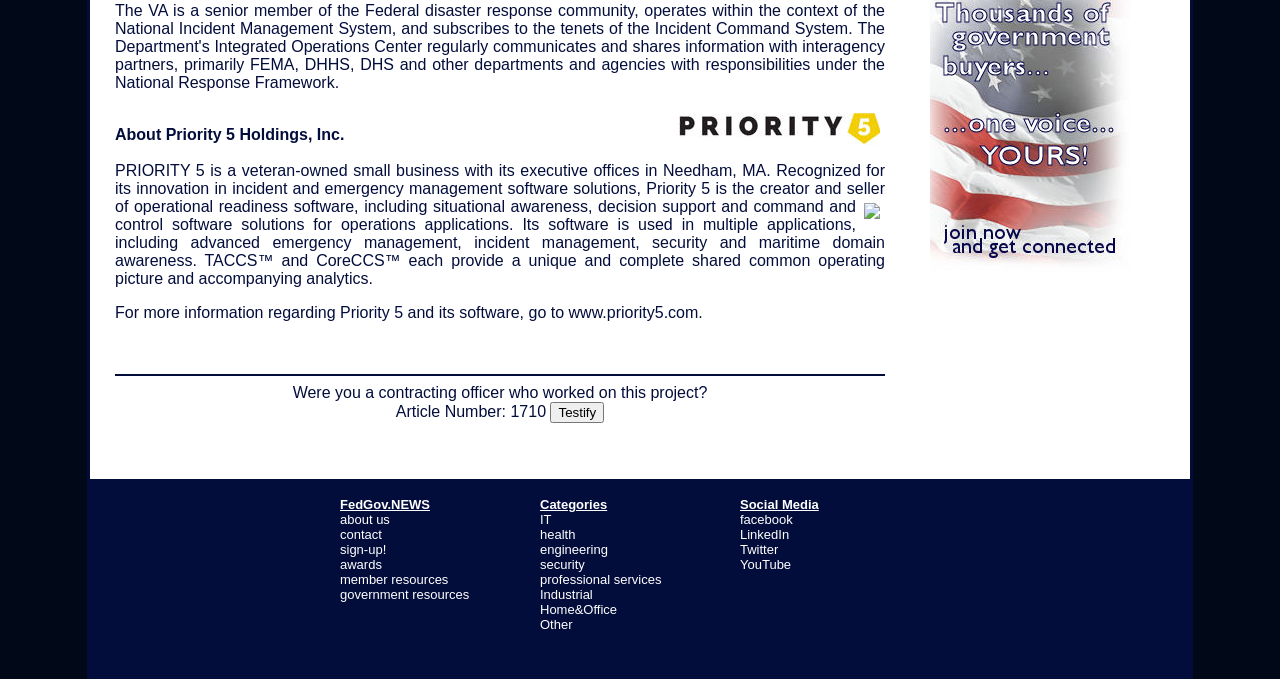Please determine the bounding box of the UI element that matches this description: Book Your Appointment Now!. The coordinates should be given as (top-left x, top-left y, bottom-right x, bottom-right y), with all values between 0 and 1.

None